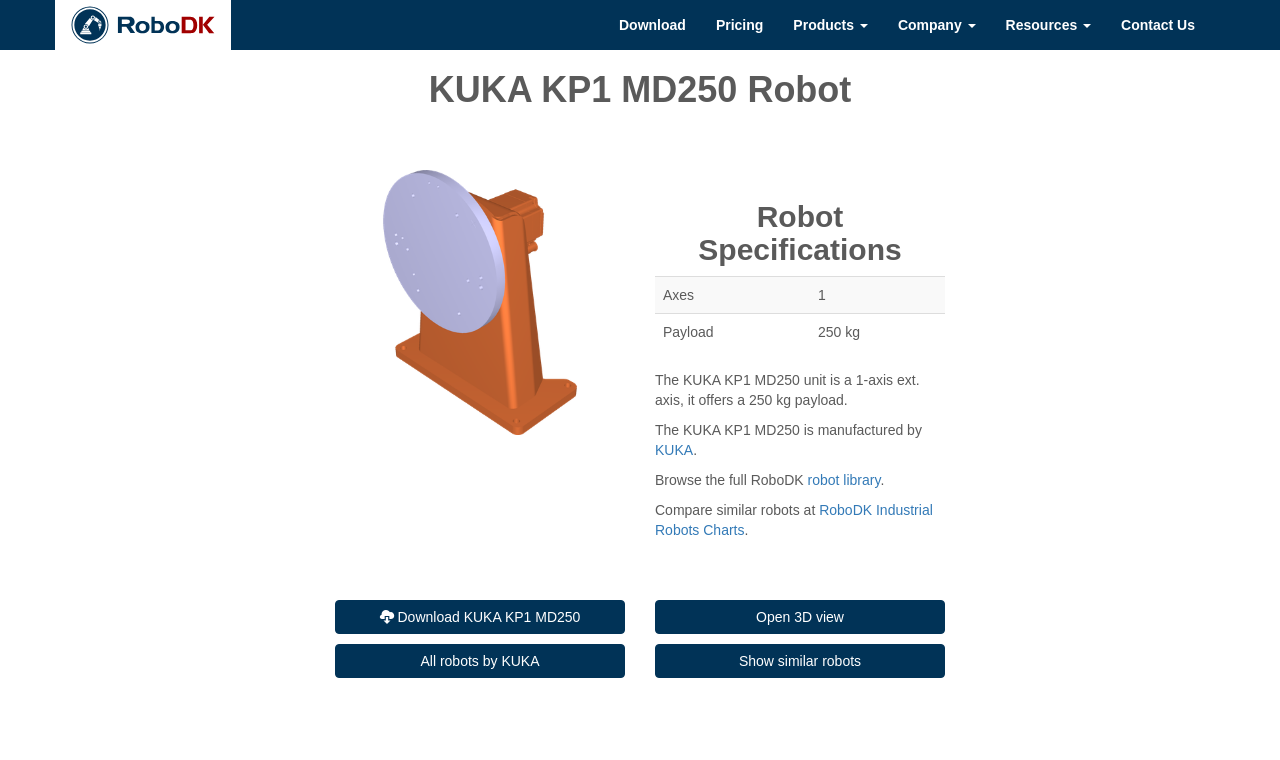Determine the bounding box for the UI element as described: "parent_node: Our Social". The coordinates should be represented as four float numbers between 0 and 1, formatted as [left, top, right, bottom].

None